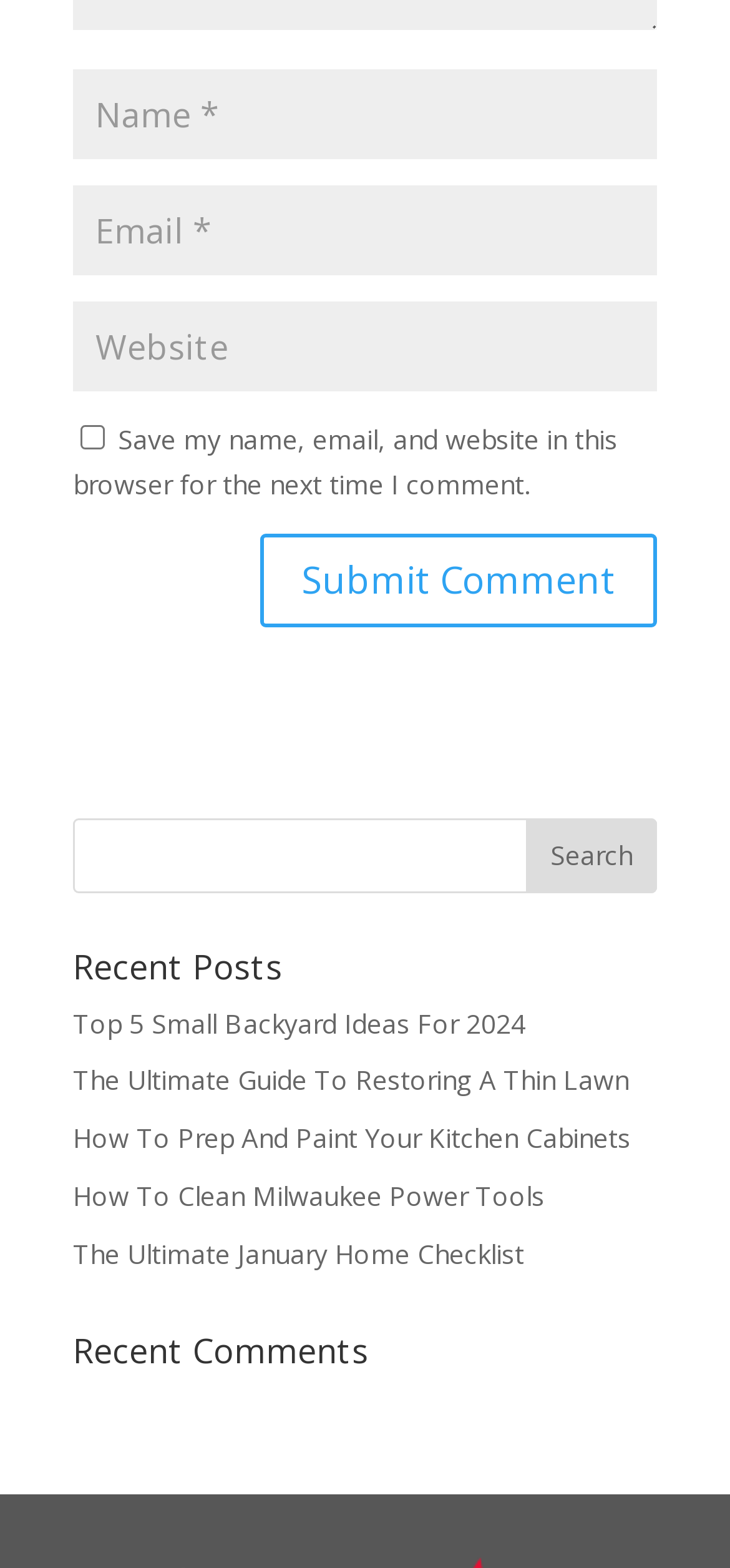Please provide a short answer using a single word or phrase for the question:
What is the purpose of the 'Submit Comment' button?

Submit a comment